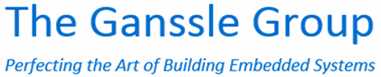Detail everything you observe in the image.

The image features the logo of "The Ganssle Group," prominently showcasing the name in bold blue letters above the slogan "Perfecting the Art of Building Embedded Systems." This logo highlights the organization's focus on excellence within the field of embedded systems, suggesting a commitment to innovation and quality in the engineering community. The clean typography reflects a professional image, conveying trustworthiness and expertise in technology-related services.